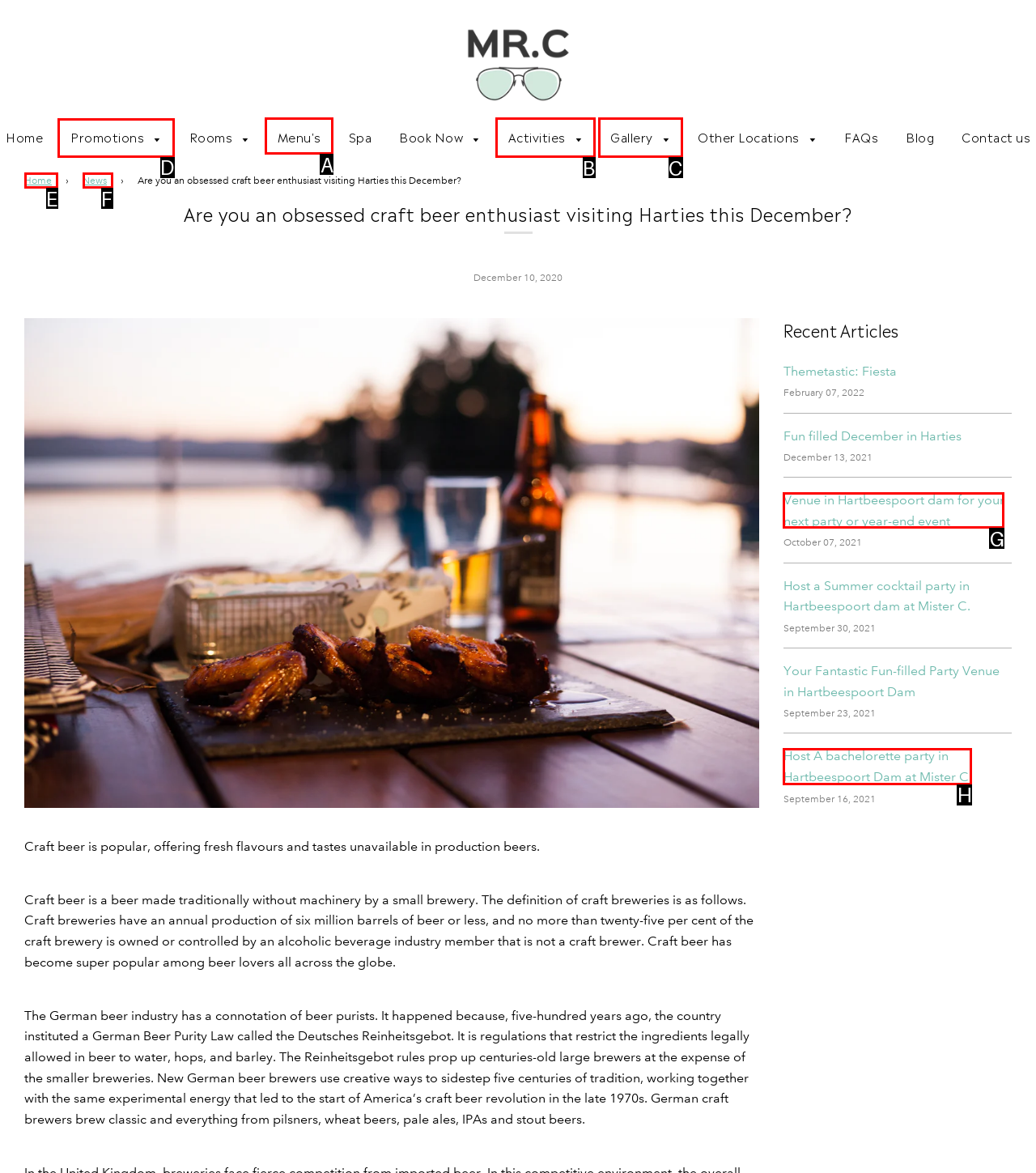Determine the appropriate lettered choice for the task: Go to the 'Promotions' page. Reply with the correct letter.

D